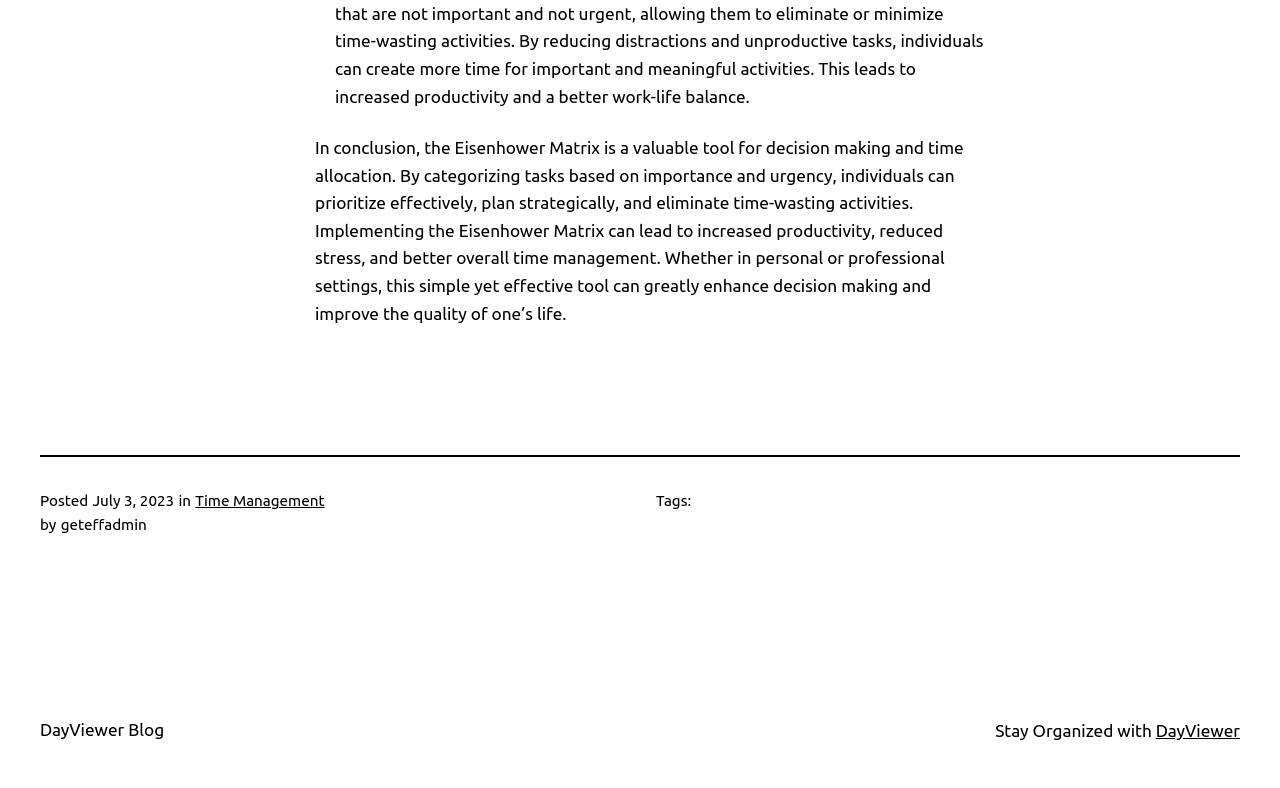What is the name of the blog?
Refer to the image and give a detailed answer to the question.

I found the name of the blog by looking at the link at the bottom of the page, which is 'DayViewer Blog'.